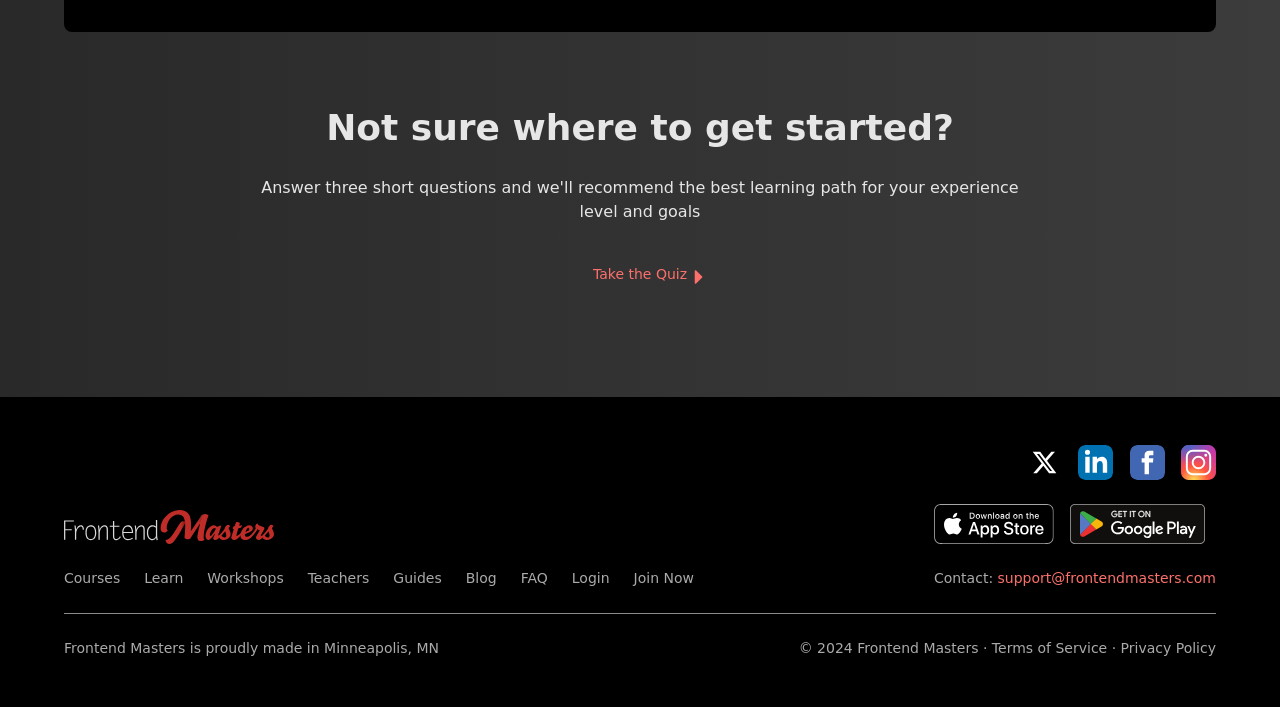What is the purpose of the button in the middle of the page?
Look at the image and answer the question with a single word or phrase.

Take the Quiz